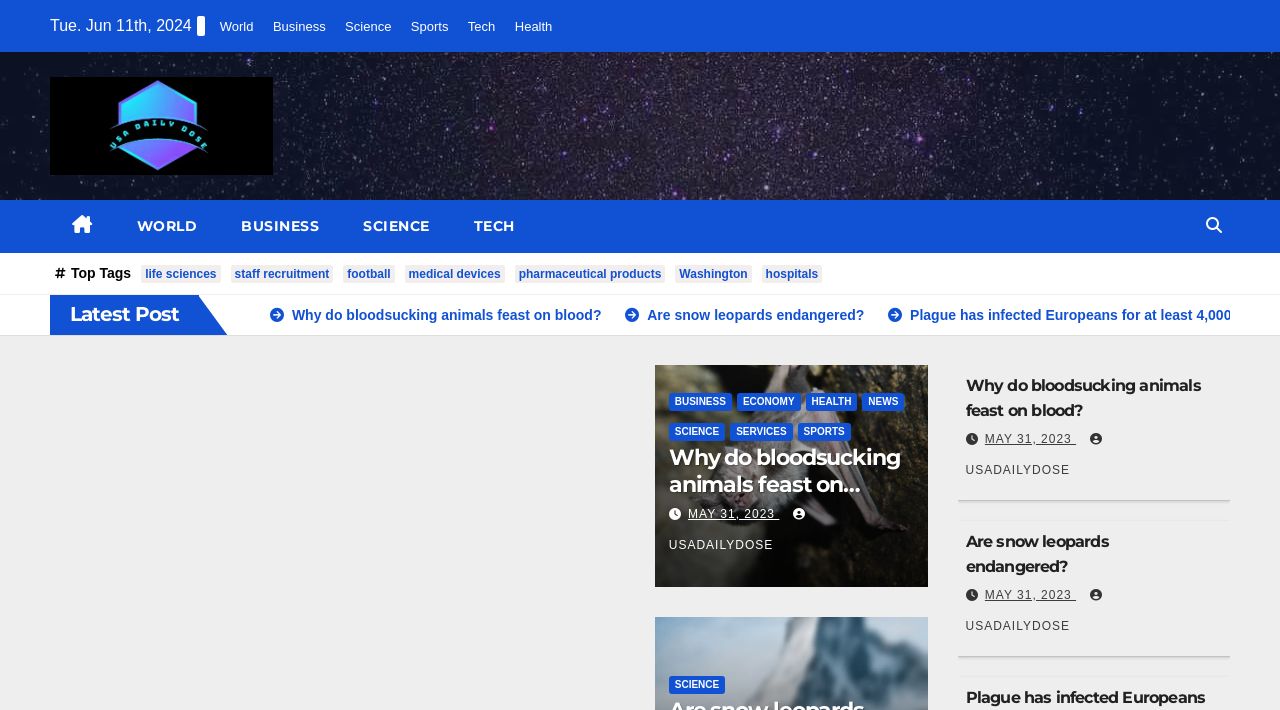Offer a detailed explanation of the webpage layout and contents.

This webpage is a science news portal that provides the latest updates and news from various sources. At the top, there is a date display showing "Tue. Jun 11th, 2024". Below the date, there are seven navigation links: "World", "Business", "Science", "Sports", "Tech", and "Health", which are evenly spaced and aligned horizontally.

To the right of the navigation links, there is a search icon and a "WORLD" button, followed by other category buttons like "BUSINESS", "SCIENCE", and "TECH". These buttons are stacked vertically.

On the left side of the page, there is a "Top Tags" section that lists popular tags such as "life sciences", "staff recruitment", "football", "medical devices", "pharmaceutical products", "Washington", and "hospitals". These tags are arranged horizontally and are aligned below the navigation links.

The main content of the page is divided into three sections. The first section is headed by "Latest Post" and features three news articles with titles "Why do bloodsucking animals feast on blood?", "Are snow leopards endangered?", and "Plague has infected Europeans for at least 4,000 years". Each article has a brief summary and is accompanied by a small icon.

The second section appears to be a featured article with a large image and a title that is not specified. Below the image, there are several links to categories like "BUSINESS", "ECONOMY", "HEALTH", "NEWS", "SCIENCE", "SERVICES", and "SPORTS".

The third section is a list of news articles, each with a title, a date "MAY 31, 2023", and a source "USADAILYDOSE". The articles are arranged vertically and are spaced evenly. The titles of the articles are "Why do bloodsucking animals feast on blood?" and "Are snow leopards endangered?", which are repeated from the first section.